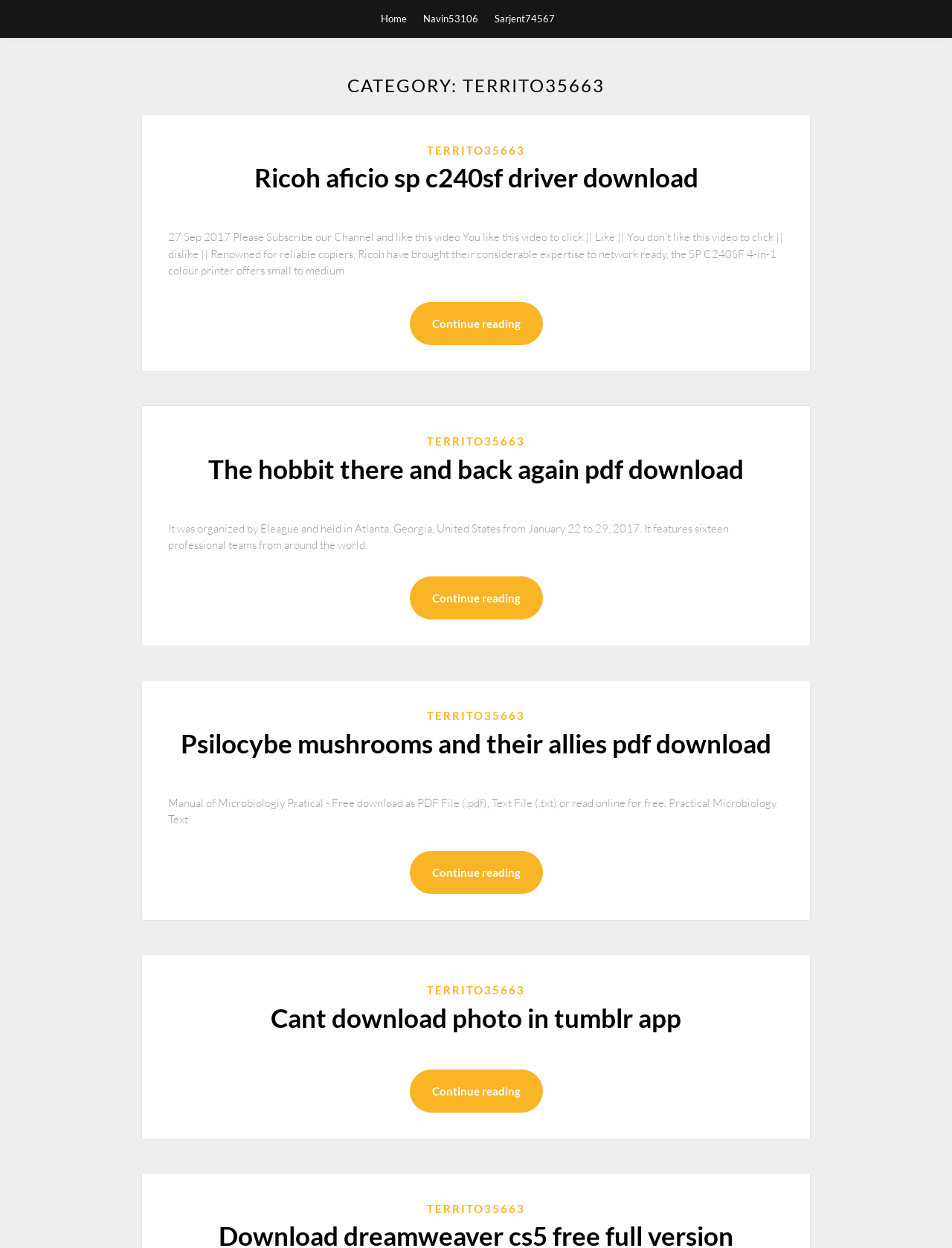Determine the bounding box coordinates of the section I need to click to execute the following instruction: "Click on Home". Provide the coordinates as four float numbers between 0 and 1, i.e., [left, top, right, bottom].

[0.4, 0.0, 0.427, 0.03]